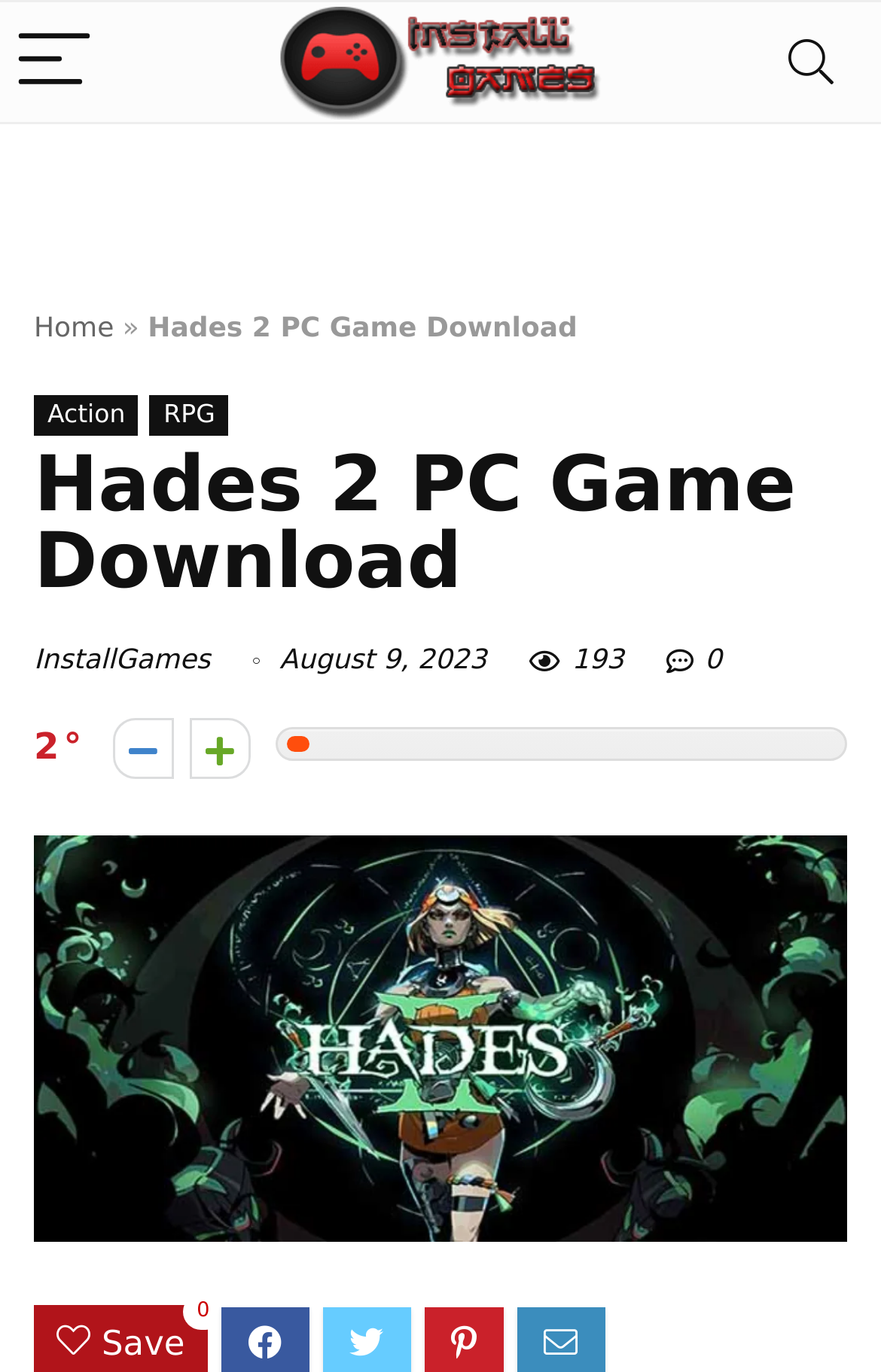Please provide the bounding box coordinates for the element that needs to be clicked to perform the following instruction: "Click the Menu button". The coordinates should be given as four float numbers between 0 and 1, i.e., [left, top, right, bottom].

[0.0, 0.002, 0.123, 0.089]